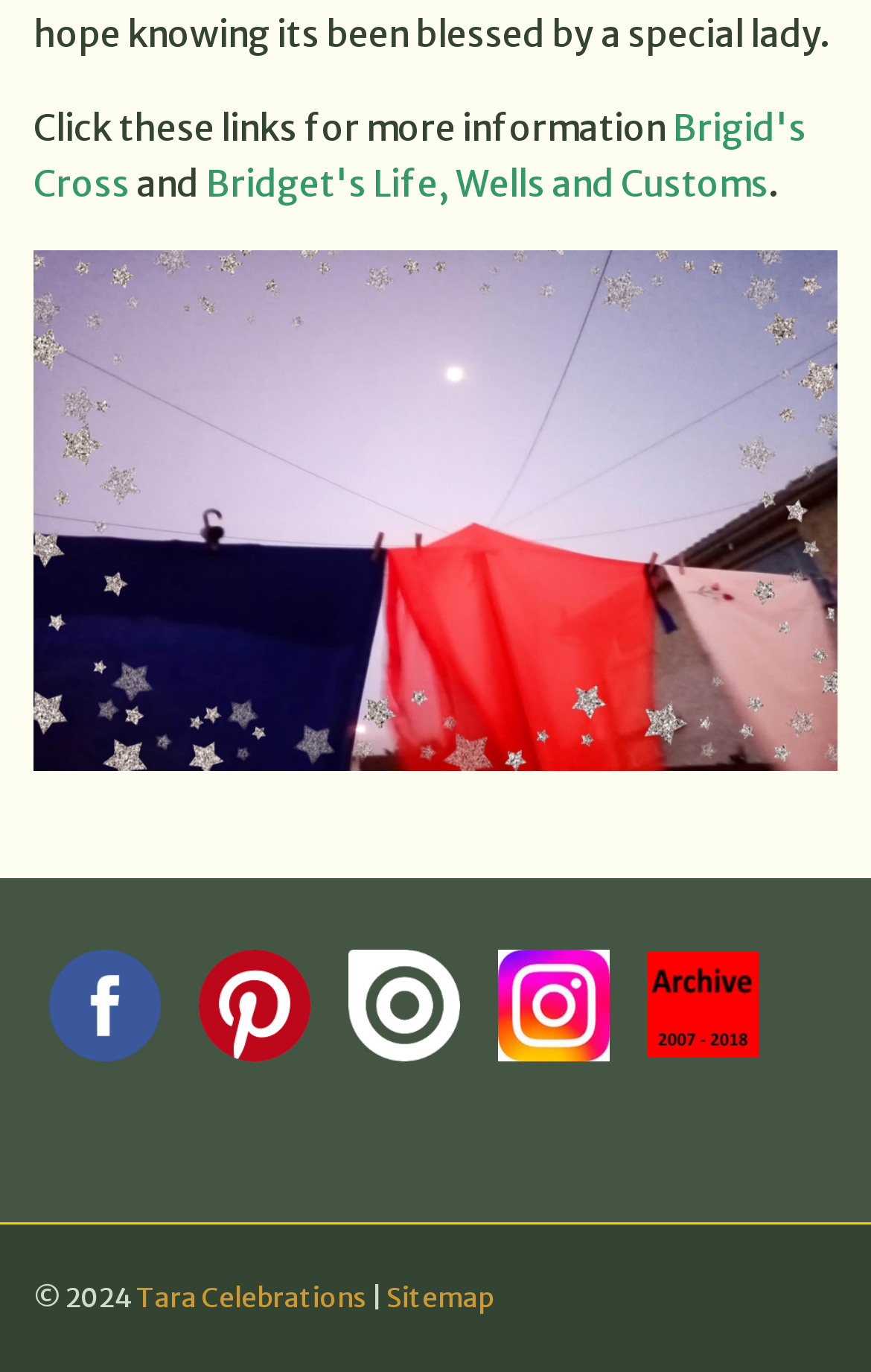What is the first link on the webpage?
Respond to the question with a single word or phrase according to the image.

Brigid's Cross